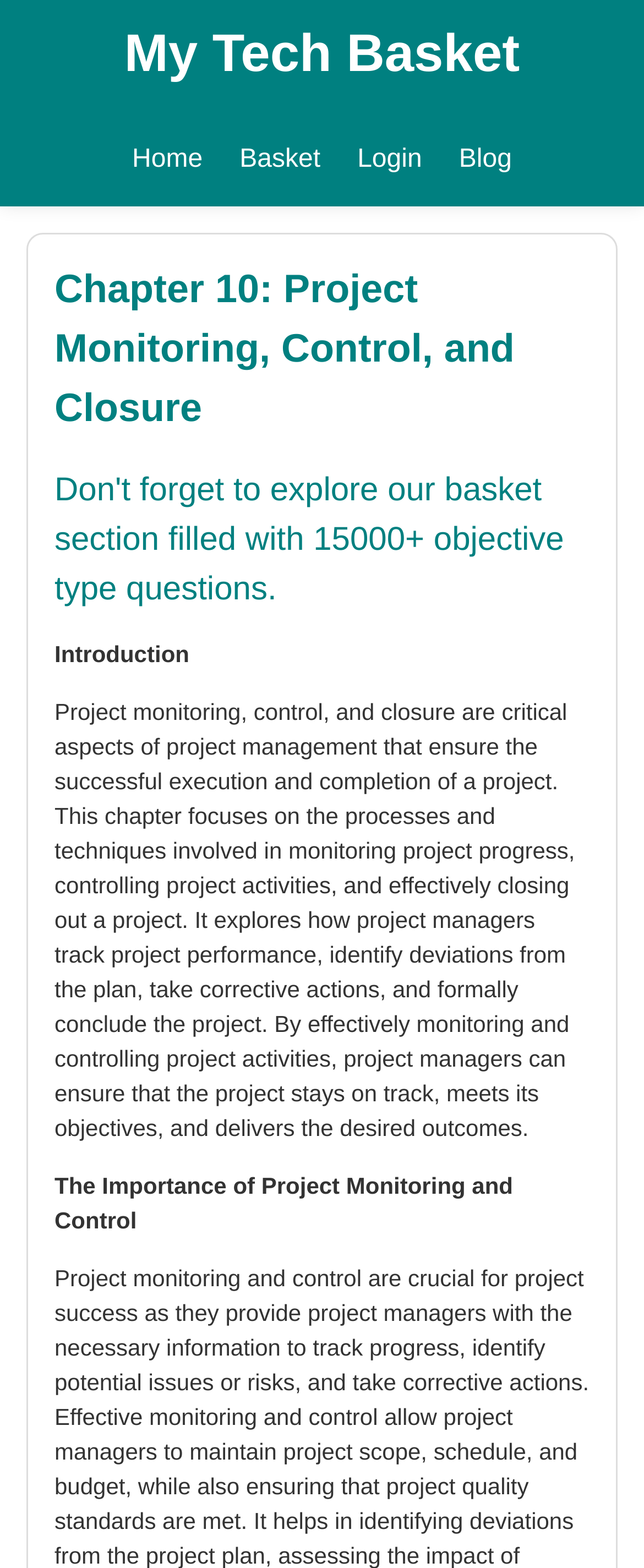What is the last topic discussed in the chapter?
Provide a thorough and detailed answer to the question.

I found the answer by reading the static text element that describes the chapter's focus, which mentions project monitoring, control, and closure. Since closure is the last aspect mentioned, I inferred that it is the last topic discussed in the chapter.